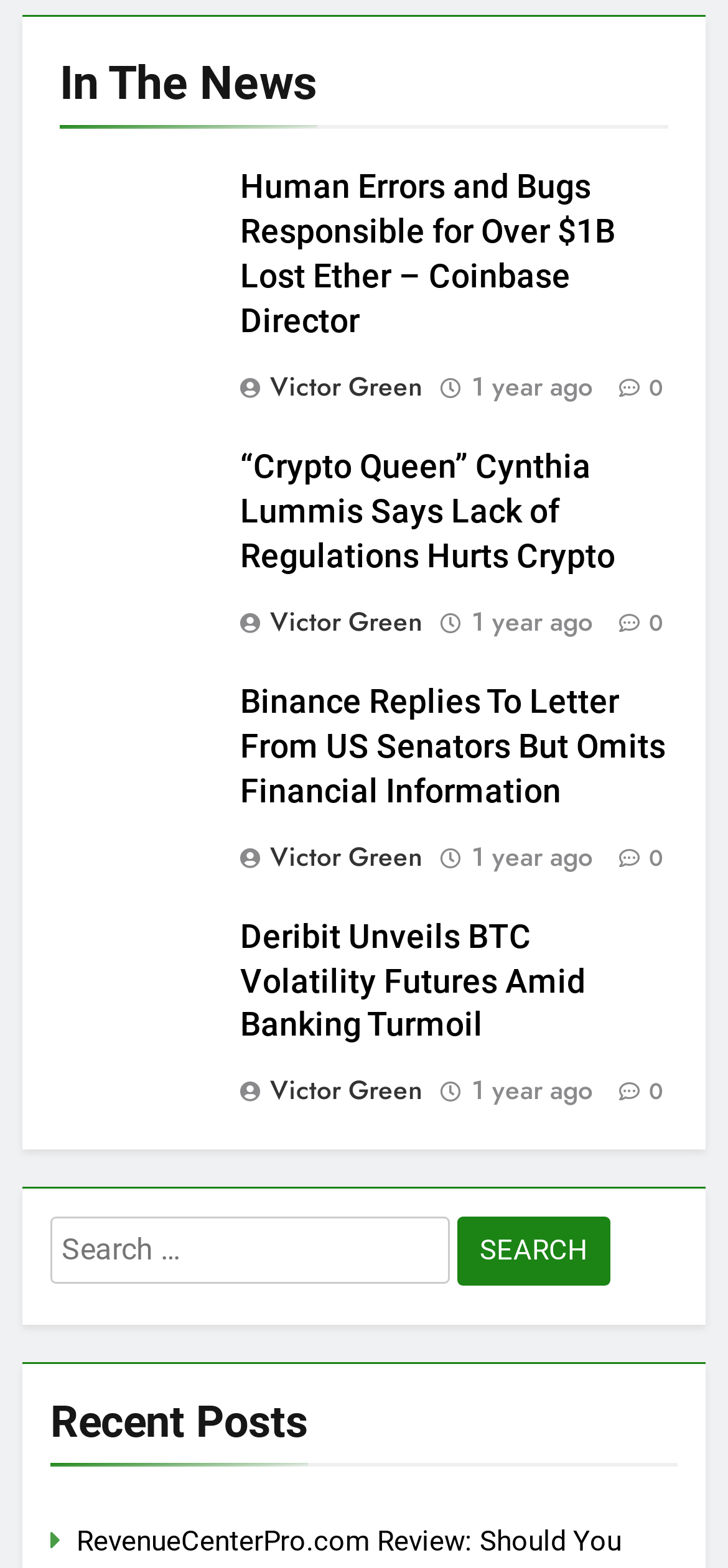Find and provide the bounding box coordinates for the UI element described with: "What is “tenant certification”?".

None